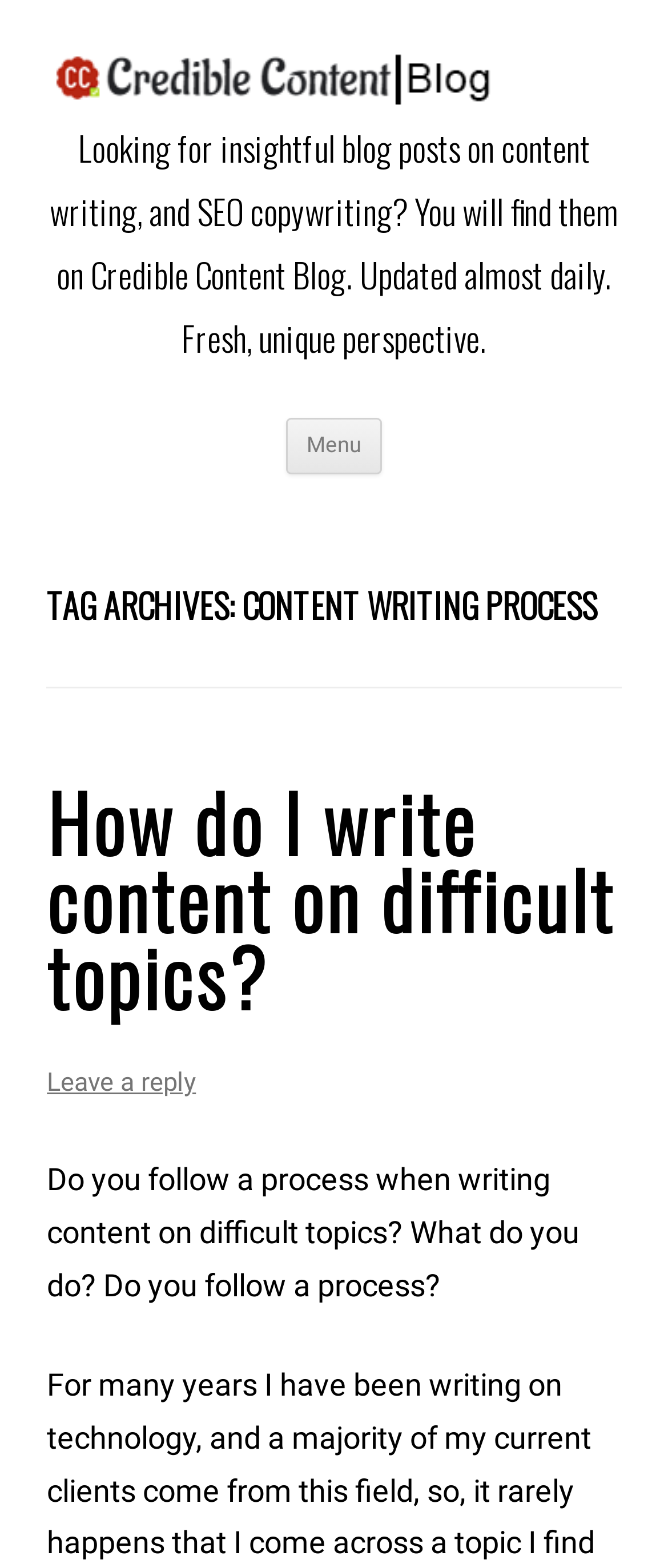How often are blog posts updated?
From the details in the image, answer the question comprehensively.

The frequency of blog post updates can be found in the heading that says 'Looking for insightful blog posts on content writing, and SEO copywriting? You will find them on Credible Content Blog. Updated almost daily.'